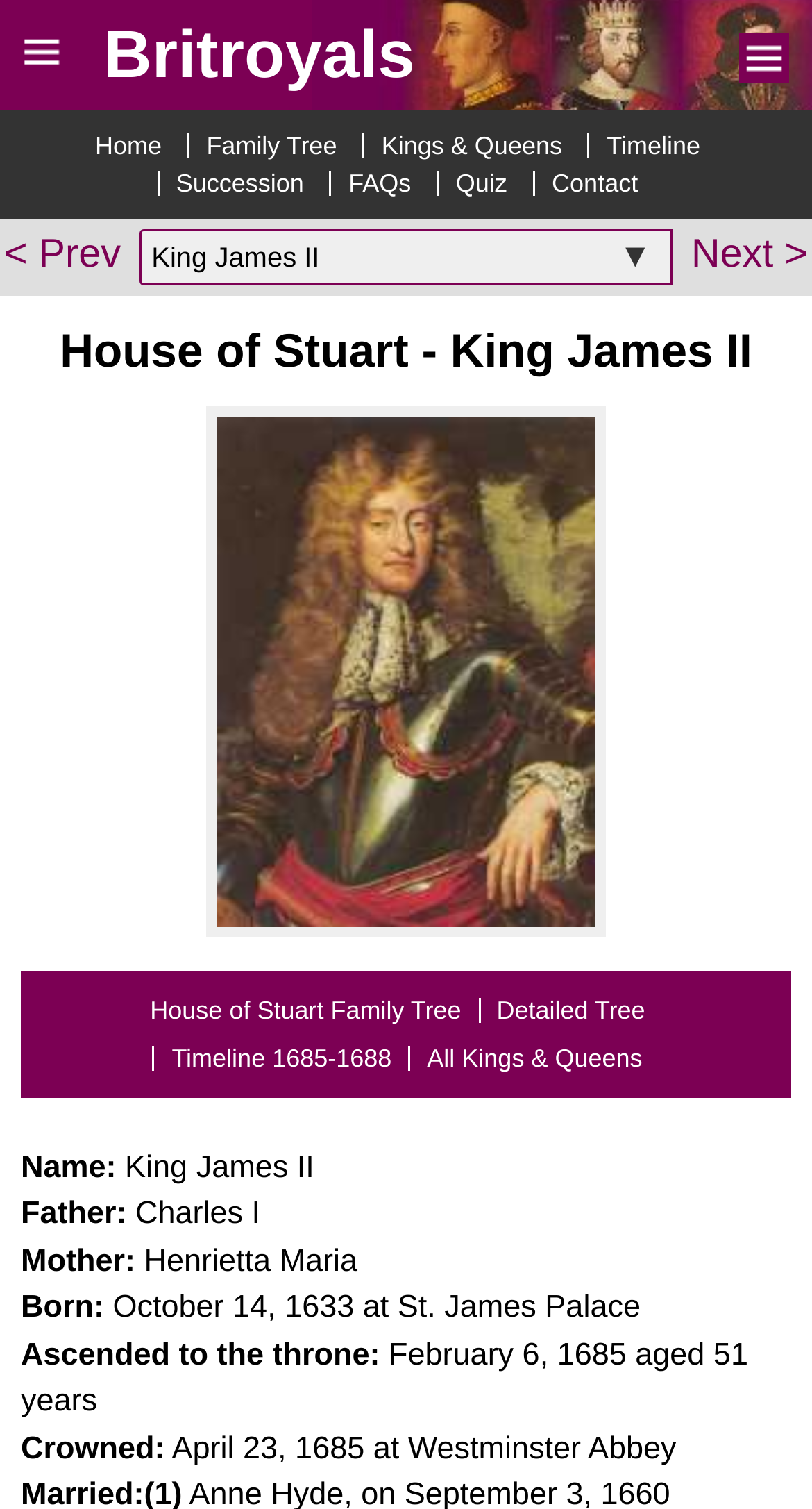Specify the bounding box coordinates of the area to click in order to follow the given instruction: "Click on the 'Home' link."

[0.117, 0.088, 0.22, 0.105]